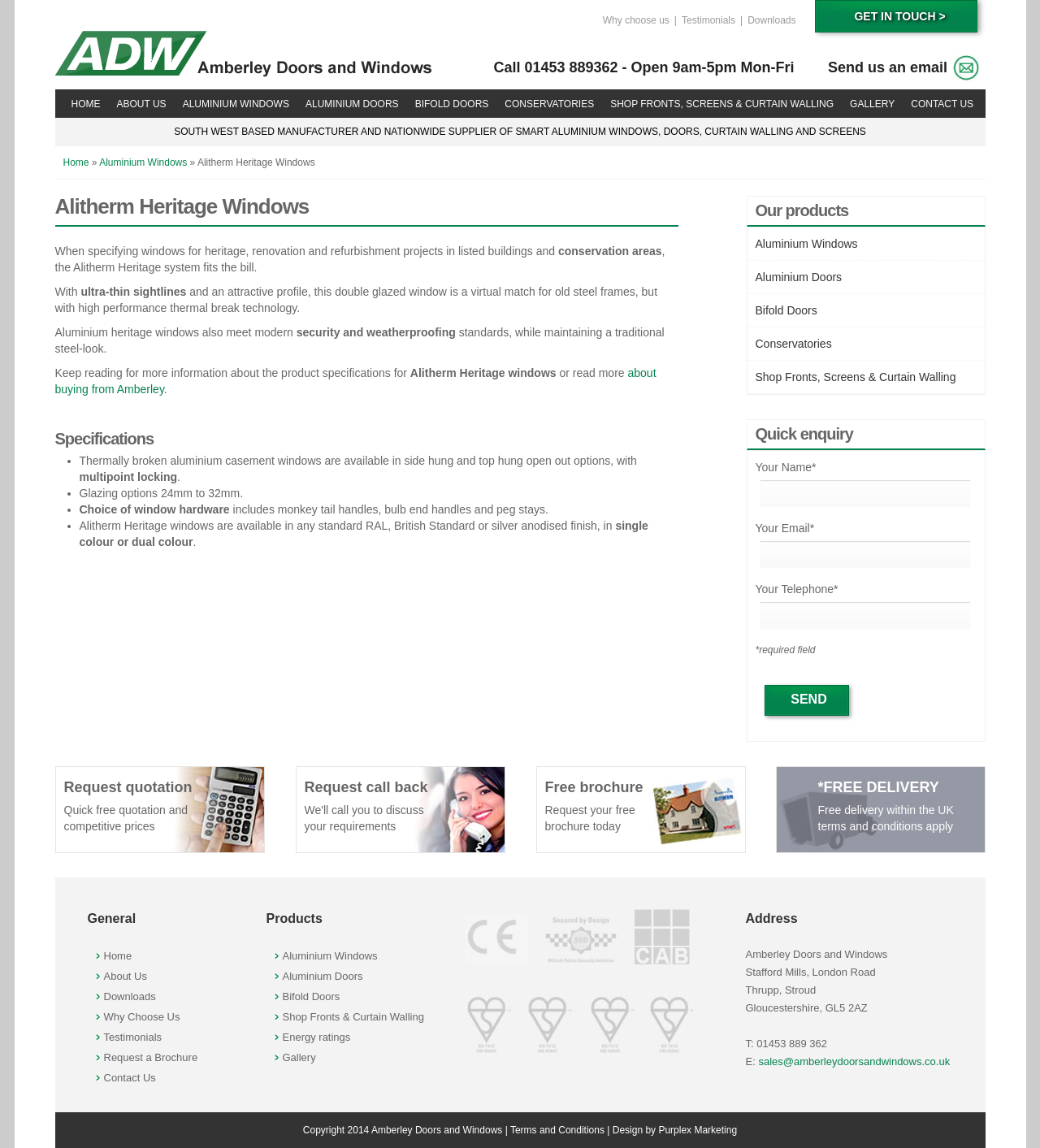Can you find the bounding box coordinates for the element that needs to be clicked to execute this instruction: "View the 'Aluminium Windows' page"? The coordinates should be given as four float numbers between 0 and 1, i.e., [left, top, right, bottom].

[0.095, 0.137, 0.18, 0.146]